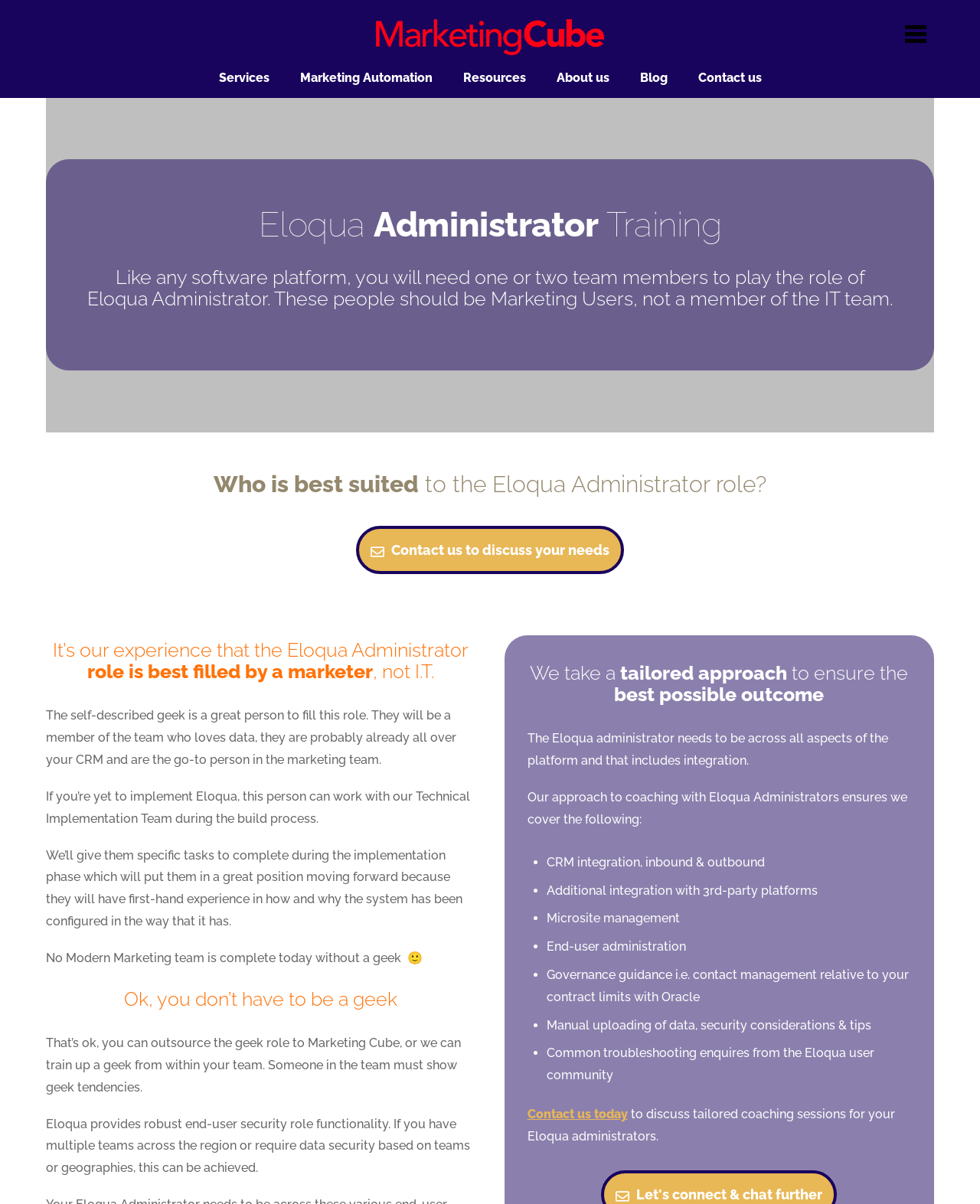Please mark the clickable region by giving the bounding box coordinates needed to complete this instruction: "Click the 'Blog' link".

[0.637, 0.052, 0.696, 0.078]